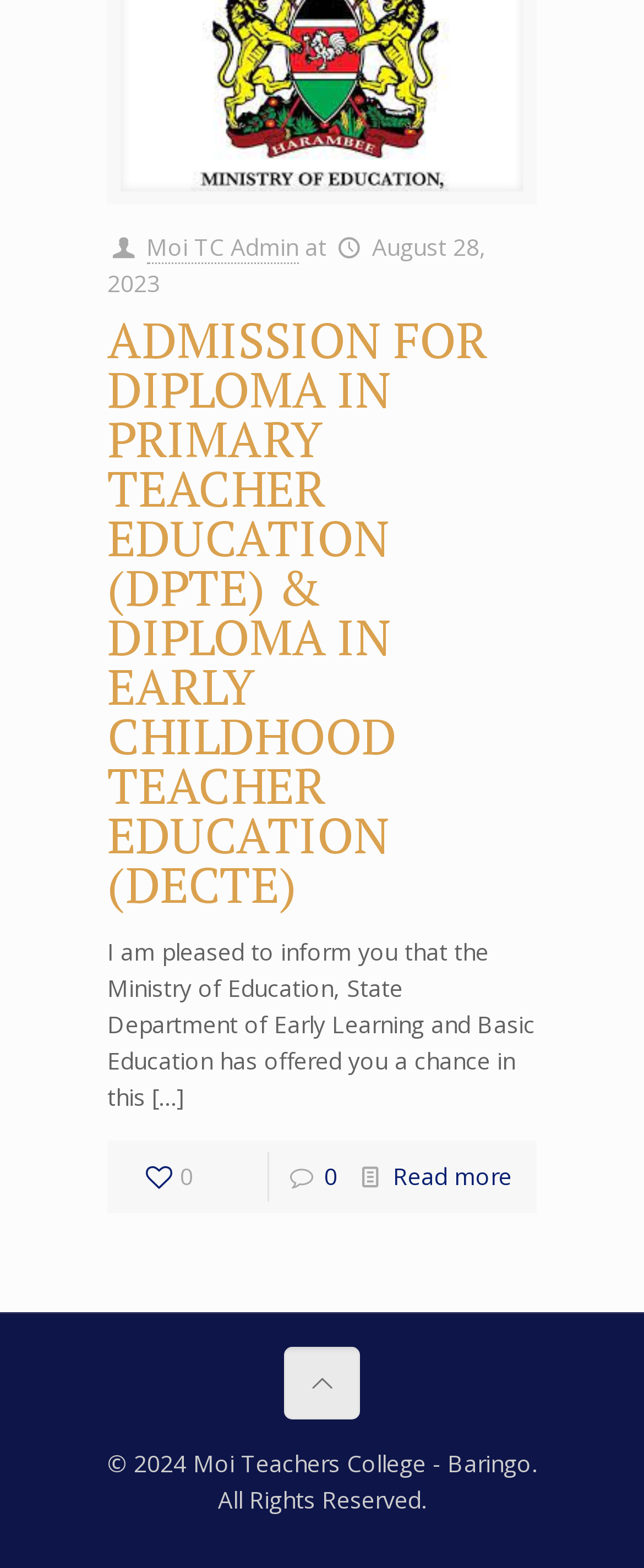What is the date mentioned in the webpage?
Look at the image and provide a detailed response to the question.

The date is mentioned in the webpage as 'August 28, 2023' which is located in the top section of the webpage, next to the 'at' symbol.